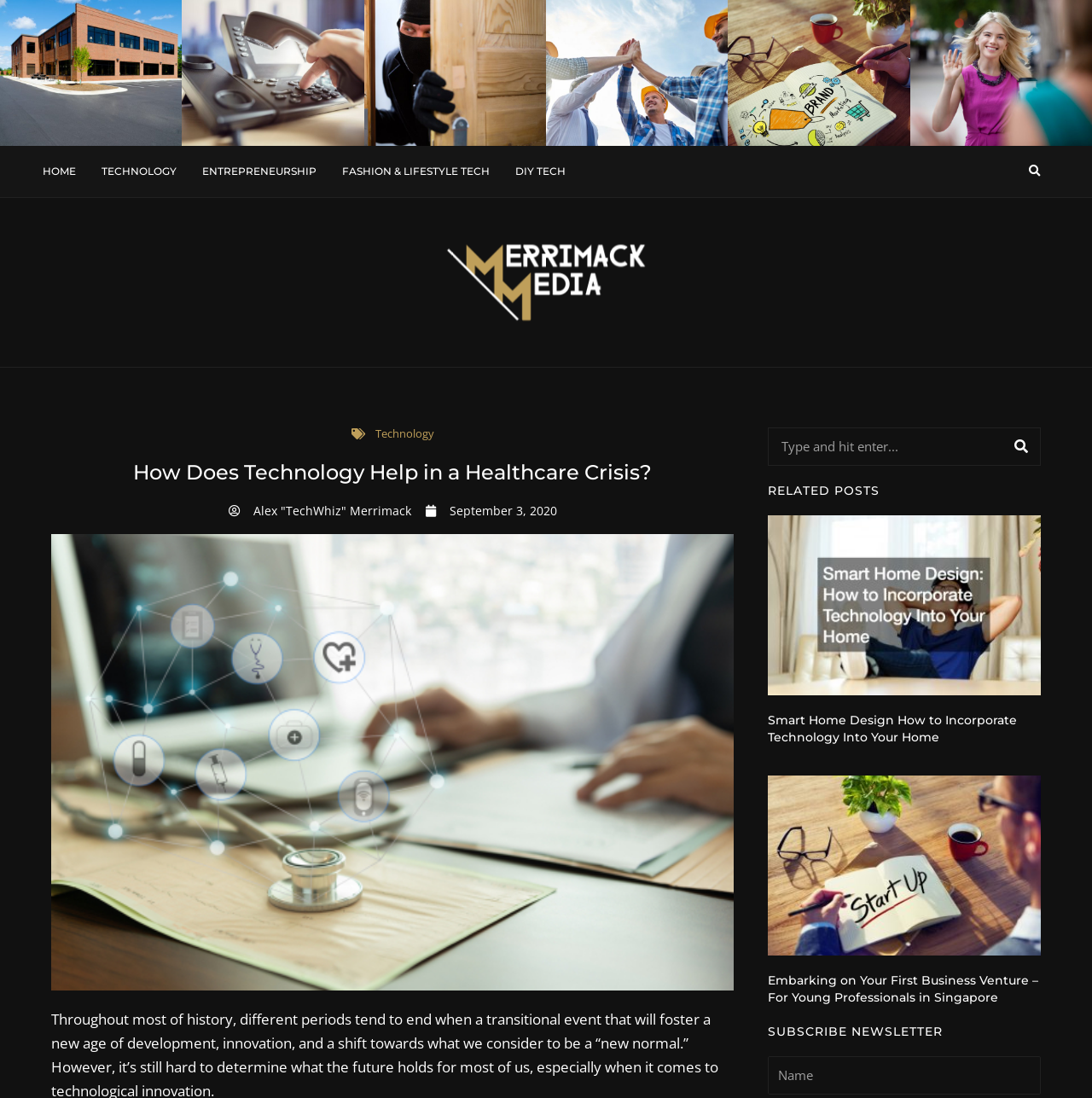Deliver a detailed narrative of the webpage's visual and textual elements.

This webpage appears to be a blog or article page focused on the topic of technology in healthcare. At the top, there are six navigation links: "HOME", "TECHNOLOGY", "ENTREPRENEURSHIP", "FASHION & LIFESTYLE TECH", "DIY TECH", and a search bar with a "Search" button. 

Below the navigation links, there is a large heading that reads "How Does Technology Help in a Healthcare Crisis?" followed by the author's name, "Alex 'TechWhiz' Merrimack", and the date "September 3, 2020". 

To the right of the heading, there is a large image related to technology in health. Below the image, there are six article links, each with a different topic, such as "commercial building", "VoIP phone", and "Brand planning". 

On the right side of the page, there is a section titled "RELATED POSTS" with two article links, each with a heading and a brief description. The first article is about smart home design, and the second article is about starting a business venture for young professionals in Singapore. 

At the bottom of the page, there is a section to subscribe to a newsletter, with a textbox to enter a name.